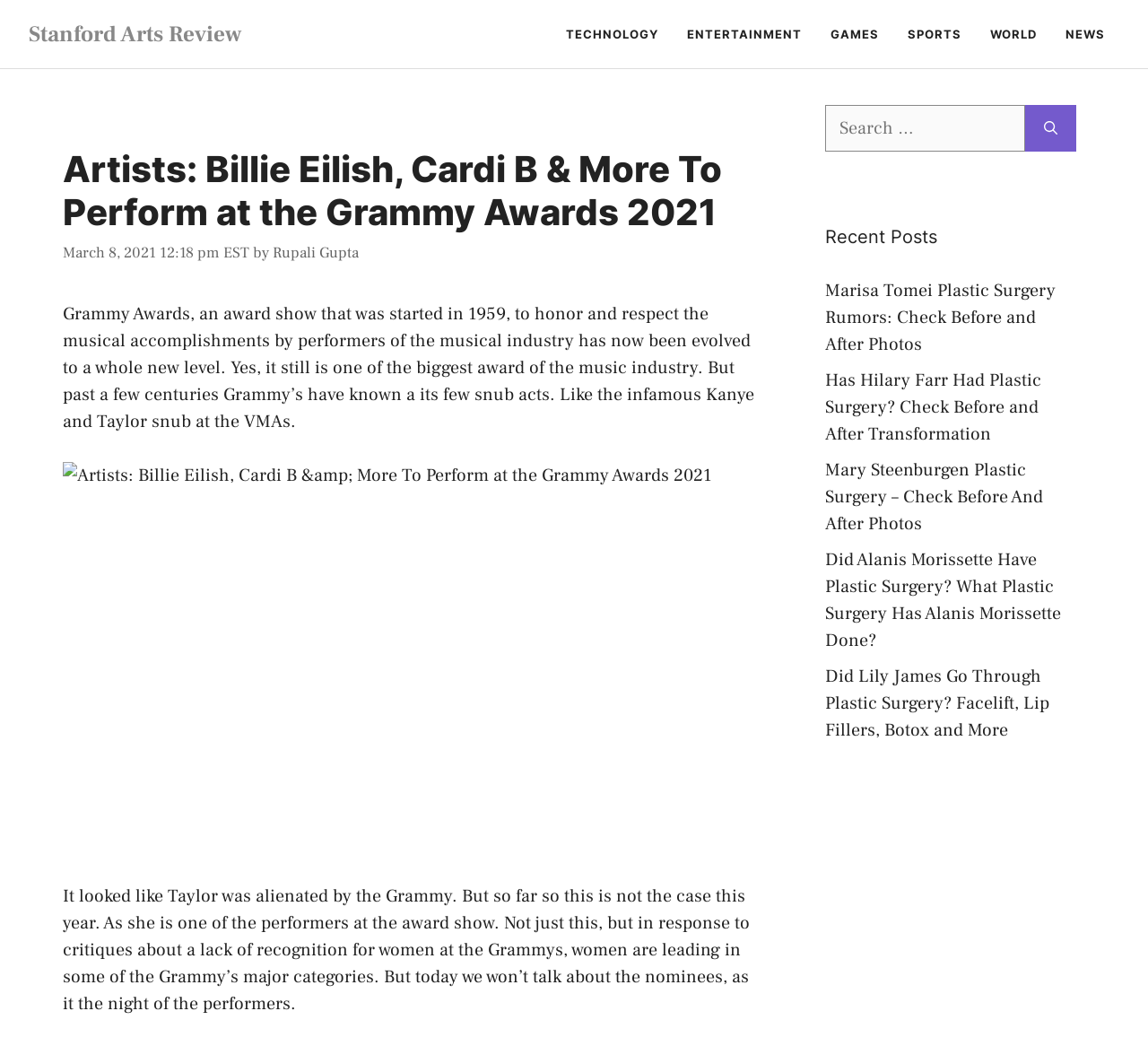Examine the image carefully and respond to the question with a detailed answer: 
What can be found in the 'Recent Posts' section?

The 'Recent Posts' section contains links to other articles, such as 'Marisa Tomei Plastic Surgery Rumors: Check Before and After Photos', 'Has Hilary Farr Had Plastic Surgery? Check Before and After Transformation', and others, which suggests that this section provides access to other related articles.